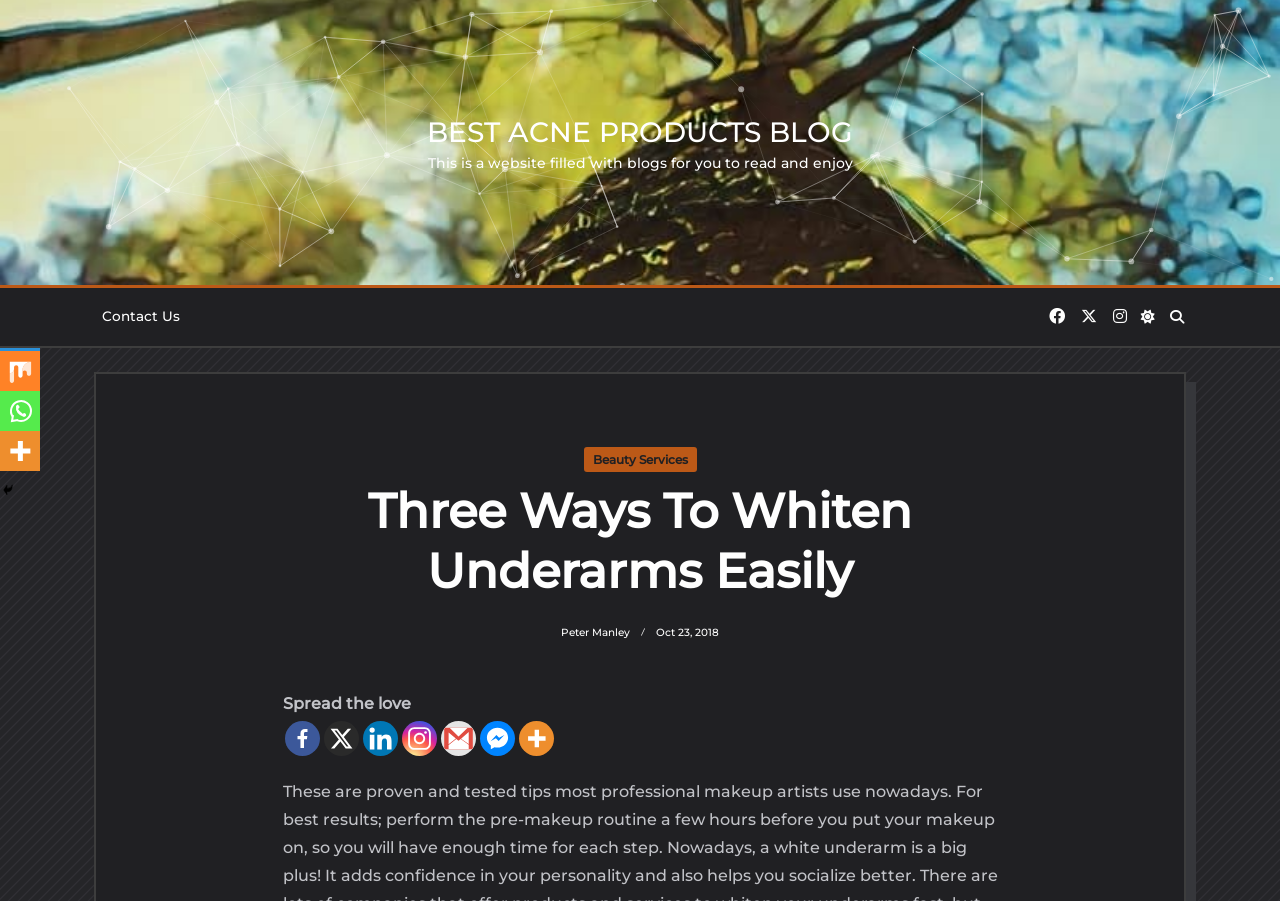Please provide the bounding box coordinates for the element that needs to be clicked to perform the instruction: "Click on the 'More' link". The coordinates must consist of four float numbers between 0 and 1, formatted as [left, top, right, bottom].

[0.405, 0.8, 0.432, 0.839]